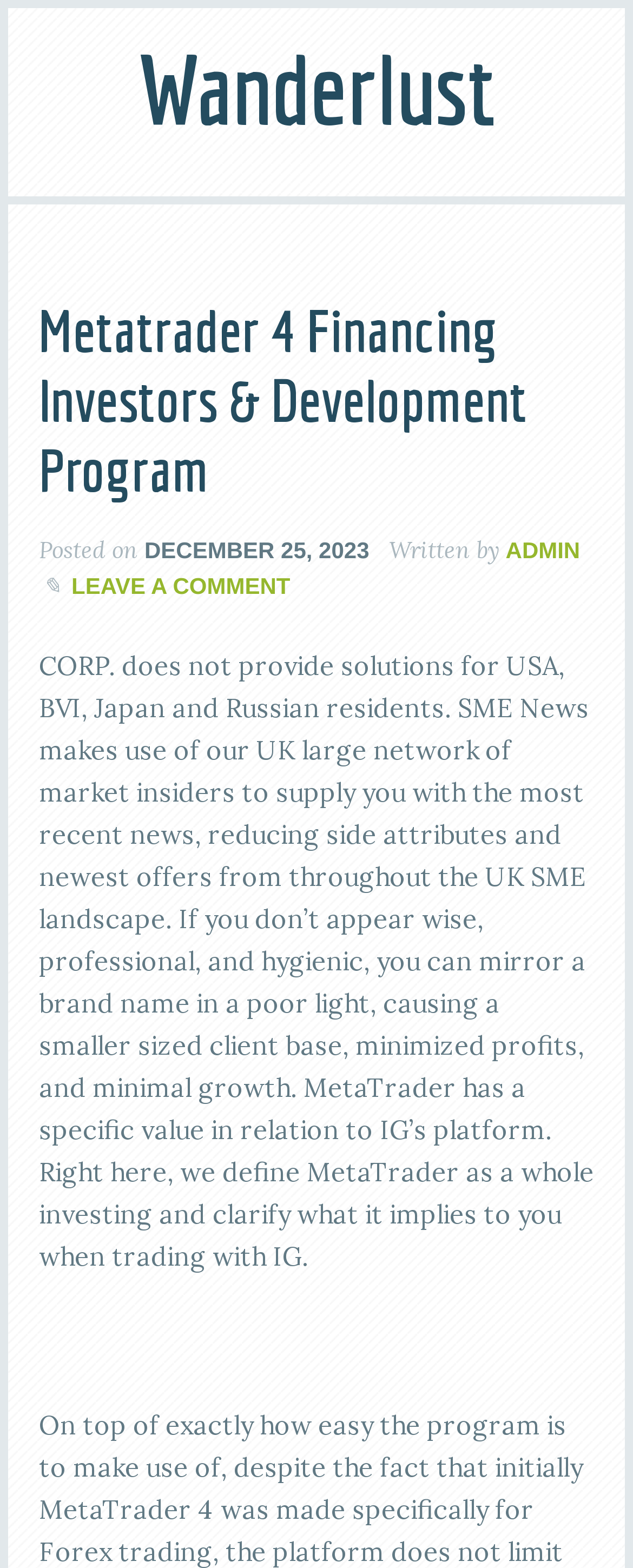Who is the author of the latest article?
Answer with a single word or phrase, using the screenshot for reference.

ADMIN